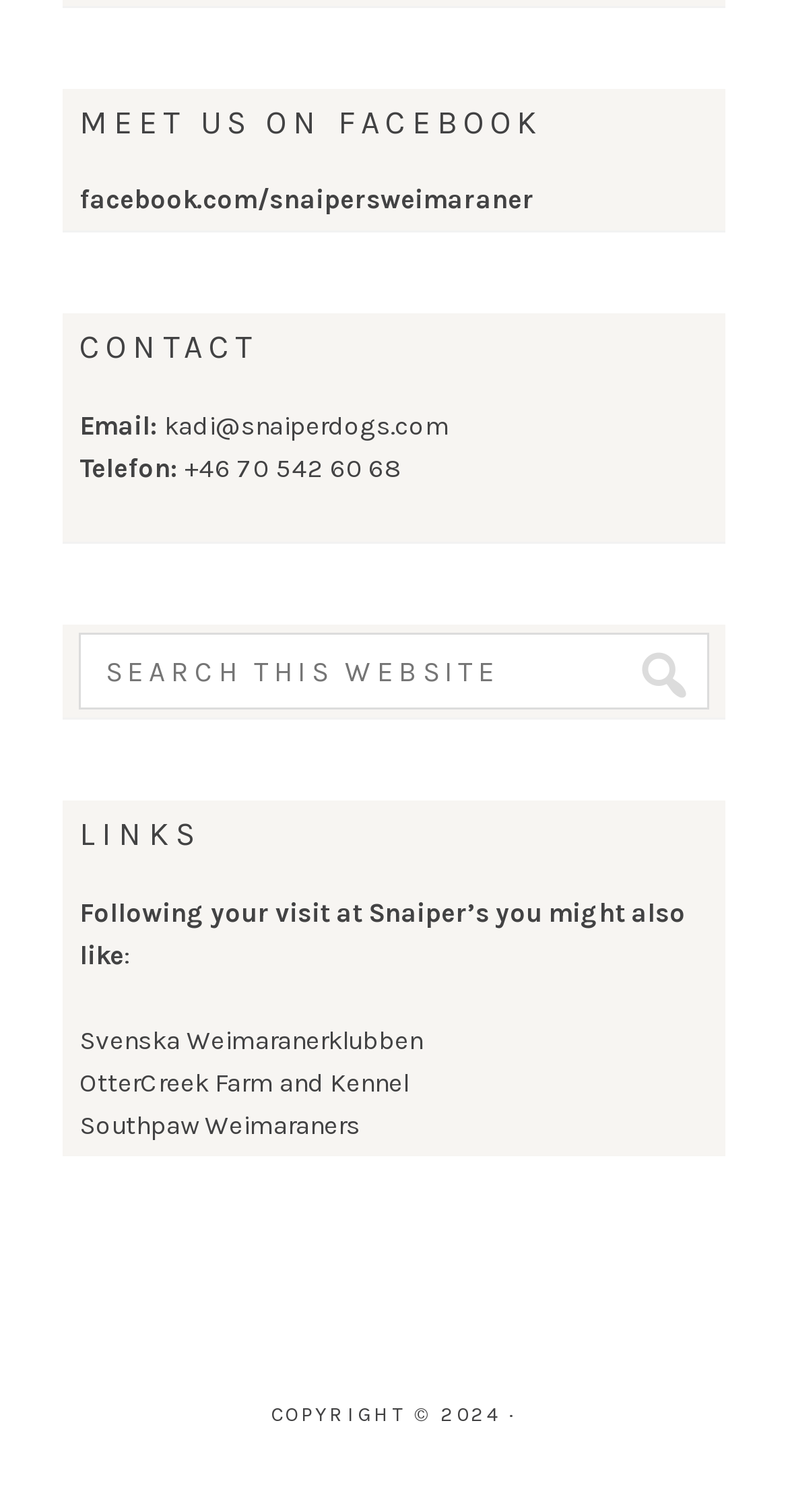Use one word or a short phrase to answer the question provided: 
How many links are provided under 'LINKS'?

3